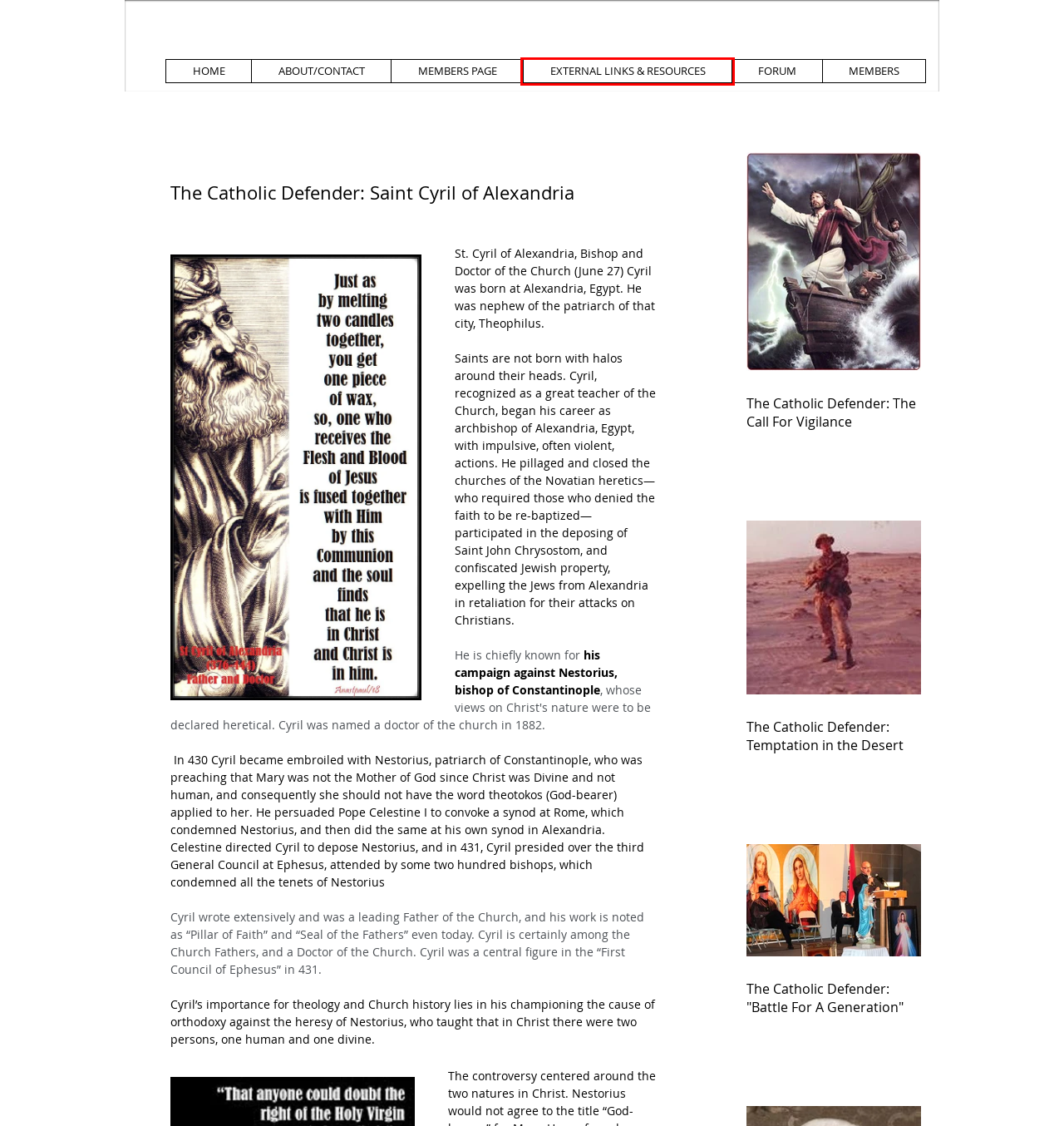Given a webpage screenshot with a red bounding box around a particular element, identify the best description of the new webpage that will appear after clicking on the element inside the red bounding box. Here are the candidates:
A. EXTERNAL LINKS & RESOURCES | deeper-truth-blog
B. The Catholic Defender: "Battle For A Generation"
C. ABOUT/CONTACT | deeper-truth-blog
D. Bishop - Encyclopedia Volume - Catholic Encyclopedia - Catholic Online
E. God - Encyclopedia Volume - Catholic Encyclopedia - Catholic Online
F. FORUM | deeper-truth-blog
G. The Catholic Defender: Temptation in the Desert
H. Doctor - Encyclopedia Volume - Catholic Encyclopedia - Catholic Online

A